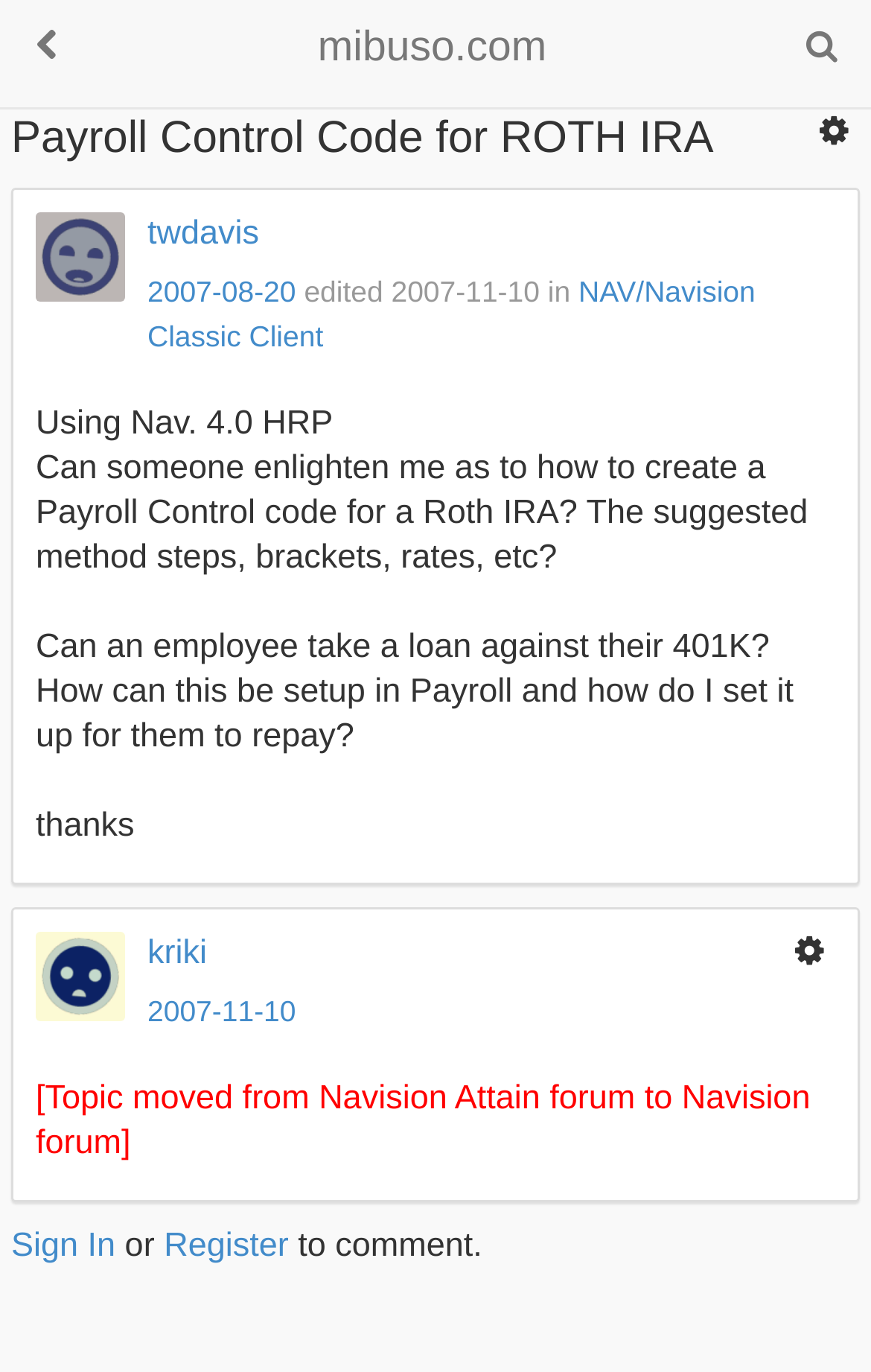Pinpoint the bounding box coordinates of the clickable area necessary to execute the following instruction: "Click the link to Category: NAV/Navision Classic Client". The coordinates should be given as four float numbers between 0 and 1, namely [left, top, right, bottom].

[0.169, 0.2, 0.867, 0.257]